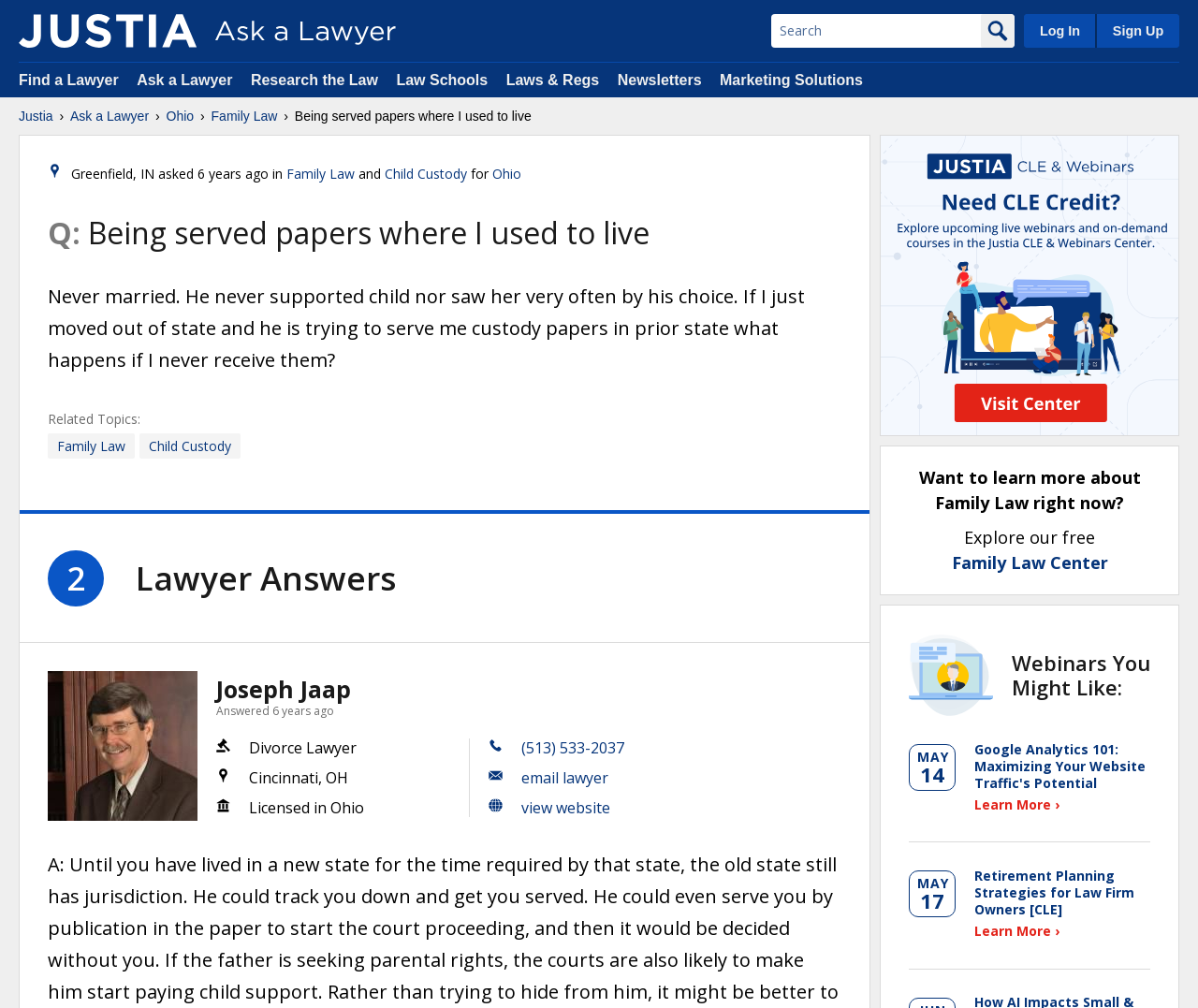Determine the bounding box coordinates of the clickable area required to perform the following instruction: "Log in to the website". The coordinates should be represented as four float numbers between 0 and 1: [left, top, right, bottom].

[0.855, 0.014, 0.914, 0.047]